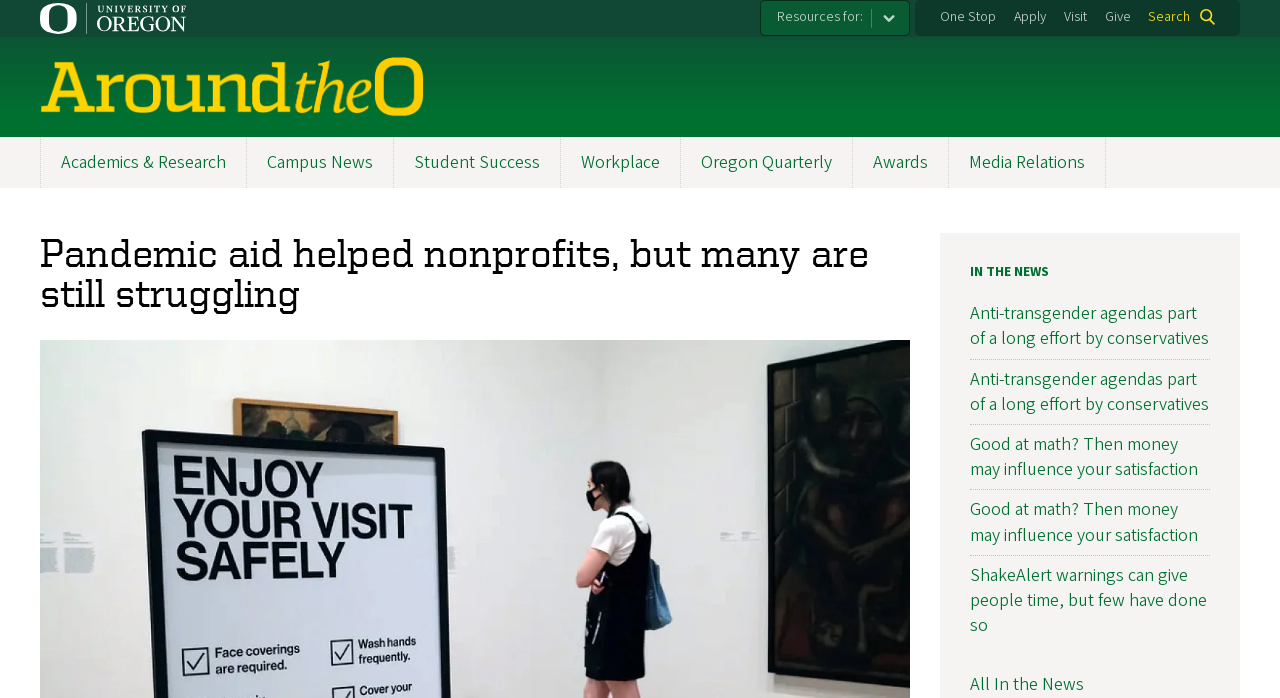Generate a comprehensive caption for the webpage you are viewing.

The webpage is about the University of Oregon's news and resources. At the top left, there is a link to skip to the main content. Next to it, there is a University of Oregon logo, which is an image with a link to the university's website. 

On the top right, there are several links to resources, including "One Stop", "Apply", "Visit", "Give", and a search button. Below these links, there is an "Around the O" logo, which is also an image with a link to the "Around the O" website. 

To the right of the logo, there is a heading that says "Around the O". Below this heading, there is a primary navigation menu with links to various categories, including "Academics & Research", "Campus News", "Student Success", "Workplace", "Oregon Quarterly", "Awards", and "Media Relations". 

The main content of the webpage is an article titled "Pandemic aid helped nonprofits, but many are still struggling". Below the title, there is a subheading "IN THE NEWS" with a link to more news articles. The article is followed by a list of news links, including "Anti-transgender agendas part of a long effort by conservatives", "Good at math? Then money may influence your satisfaction", and "ShakeAlert warnings can give people time, but few have done so". At the bottom of the list, there is a link to "All In the News".